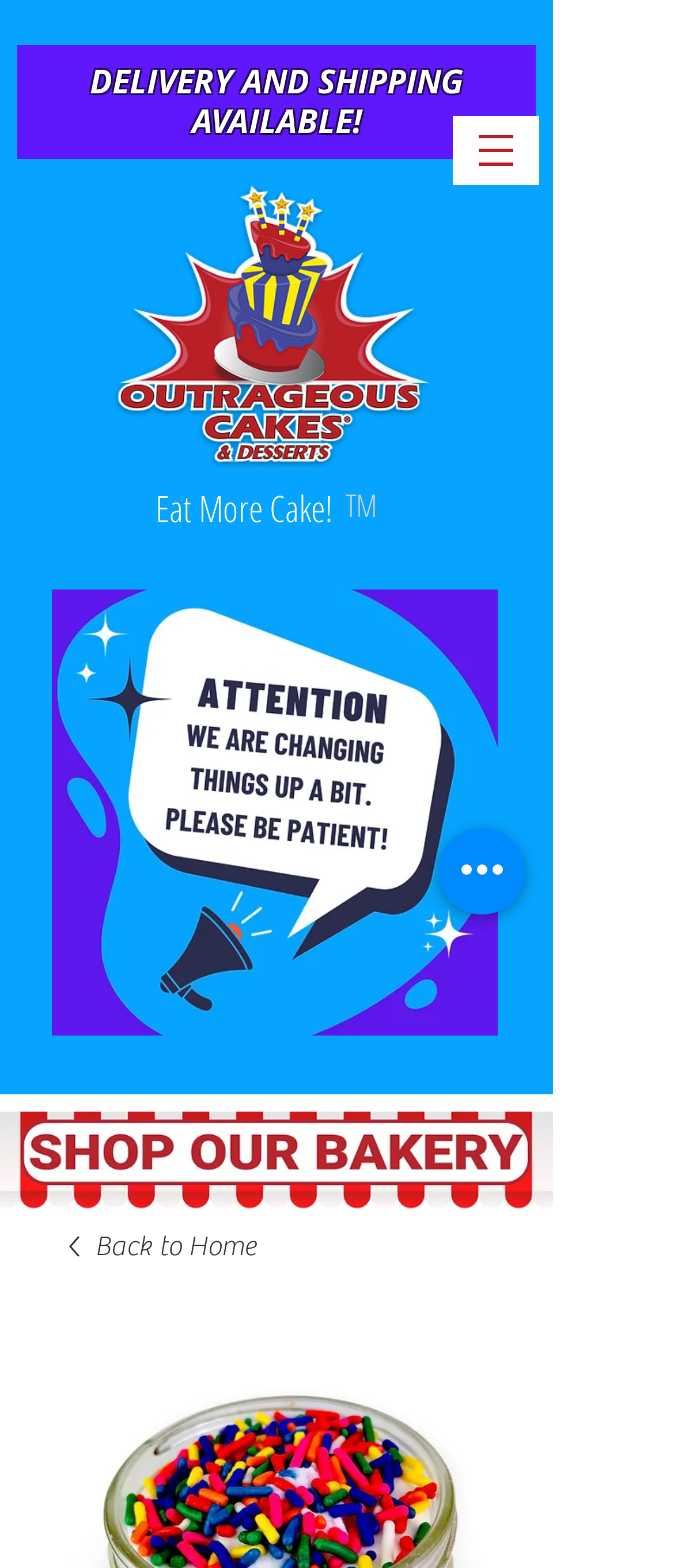Provide the bounding box coordinates of the HTML element this sentence describes: "Back to Home". The bounding box coordinates consist of four float numbers between 0 and 1, i.e., [left, top, right, bottom].

[0.103, 0.782, 0.718, 0.808]